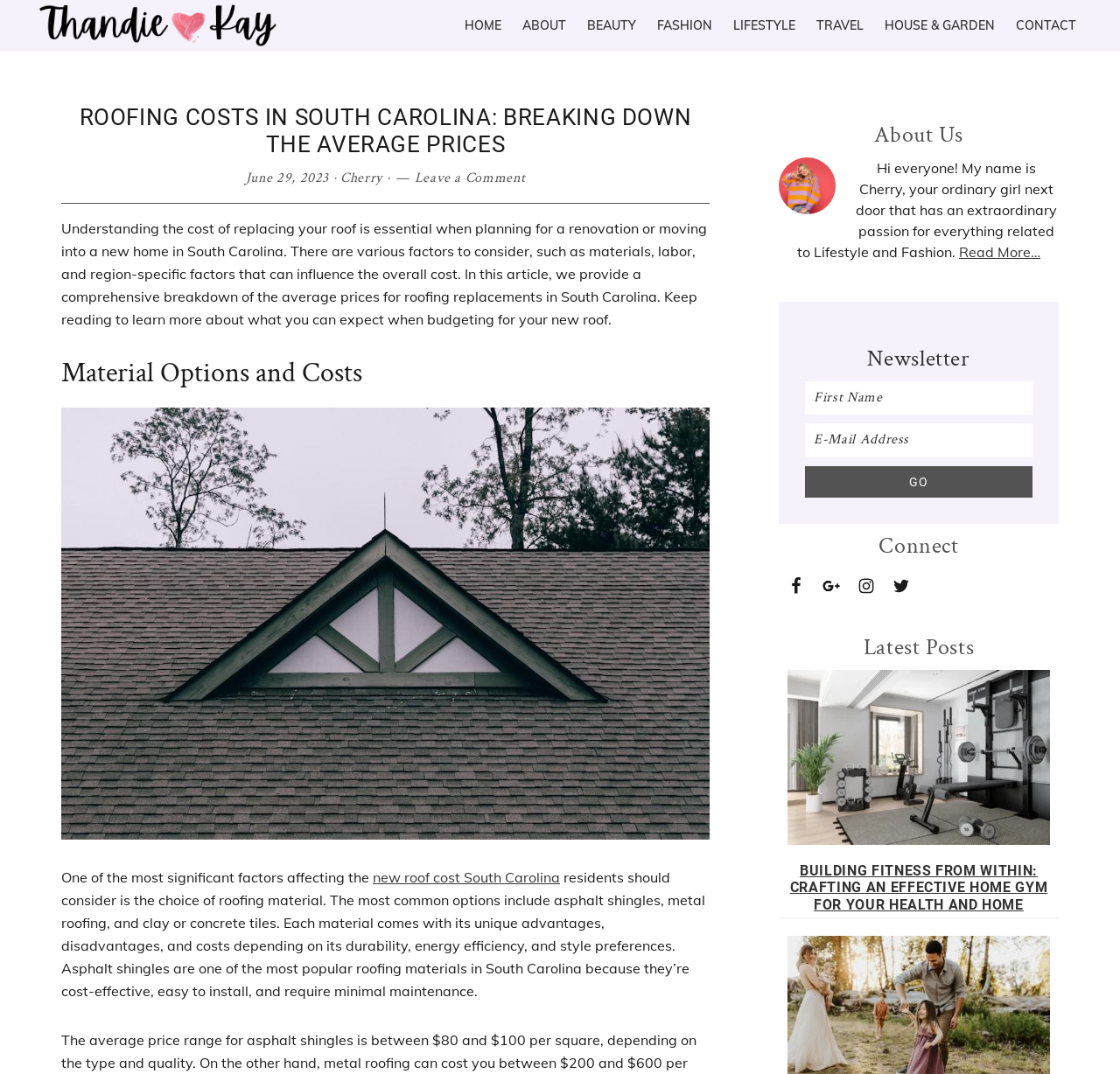Kindly determine the bounding box coordinates for the area that needs to be clicked to execute this instruction: "Read more about the author".

[0.856, 0.226, 0.929, 0.242]